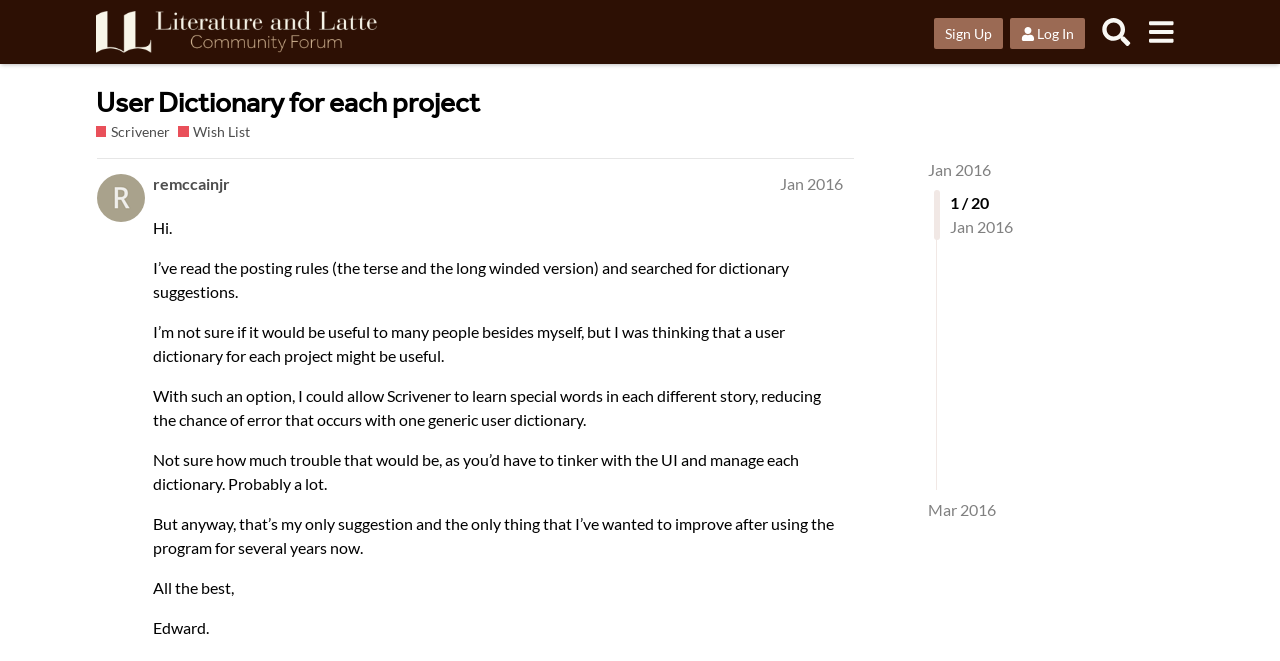Provide a thorough description of the webpage you see.

This webpage appears to be a forum discussion thread on the Literature & Latte Forums website. At the top of the page, there is a header section with a link to the website's homepage, "Literature & Latte Forums", accompanied by an image. To the right of this link, there are three buttons: "Sign Up", "Log In", and "Search", each with an associated image.

Below the header section, there is a heading that reads "User Dictionary for each project - Scrivener / Wish List - Literature & Latte Forums". Underneath this heading, there are two links: "User Dictionary for each project" and "Scrivener", with a brief description of the latter. There is also a link to "Wish List" with a description of its purpose.

The main content of the page is a forum post by a user named "remccainjr", dated January 2016. The post consists of several paragraphs of text, where the user suggests the idea of having a user dictionary for each project in Scrivener, allowing the program to learn special words in each different story and reducing the chance of error. The user also mentions that this feature might require significant changes to the UI and dictionary management.

To the right of the post, there are links to other months, such as "Jan 2016" and "Mar 2016", which likely lead to other forum posts or threads. There is also a pagination indicator showing "1 / 20", indicating that there are more pages of posts in this thread.